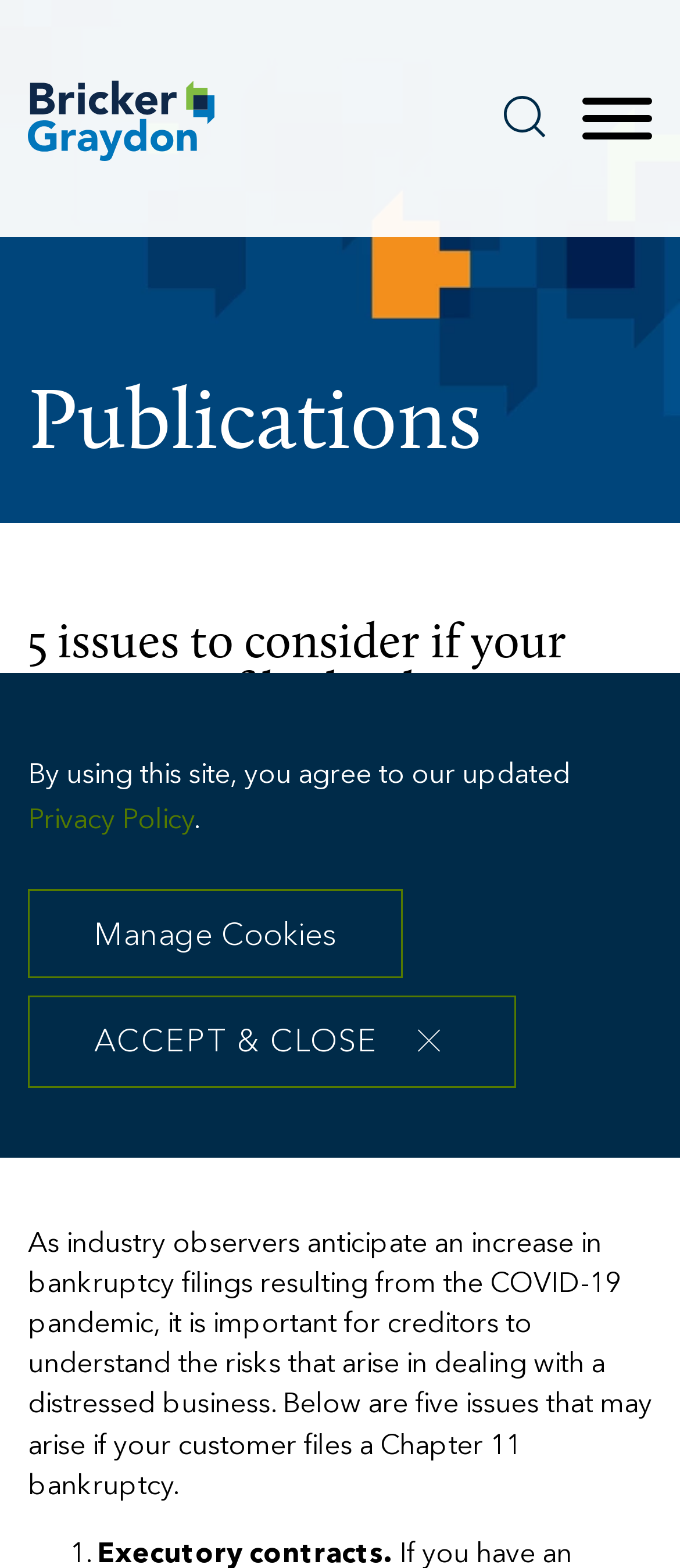Explain the webpage in detail, including its primary components.

The webpage appears to be an article page from a law firm, Bricker Graydon LLP. At the top left, there is a link to the law firm's name, accompanied by a small image of the firm's logo. Below this, there are several links to navigate the page, including "Main Content", "Main Menu", and "Search", which is accompanied by a small search icon. To the right of these links, there is a button labeled "Menu" that controls the main navigation.

Above the main content area, there is a decorative image that spans the full width of the page. Below this, there is a heading that reads "5 issues to consider if your customer files bankruptcy", which is followed by a subheading that indicates the article type and publication date.

The main content area begins with a paragraph of text that discusses the importance of creditors understanding the risks of dealing with a distressed business in the context of the COVID-19 pandemic. This is followed by a list of five issues that may arise if a customer files a Chapter 11 bankruptcy.

At the bottom of the page, there is a dialog box that displays the site's cookie policy. This box contains a brief message, a link to the privacy policy, and two buttons to manage cookies and accept the policy.

Throughout the page, there are several images, including the law firm's logo, a search icon, and a decorative image at the top. There are also several links and buttons to navigate the page and interact with the content.